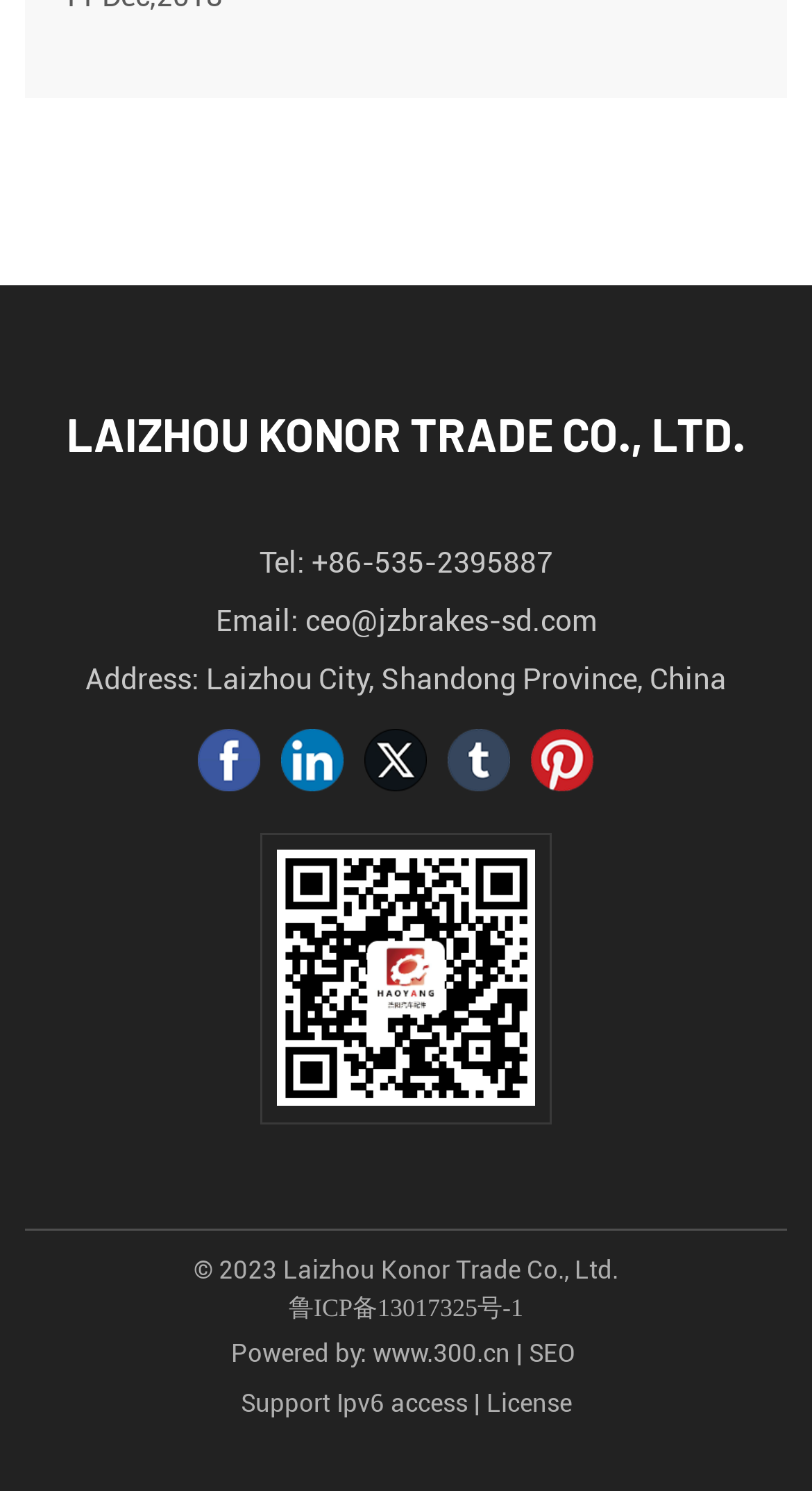Using the webpage screenshot and the element description Powered by: www.300.cn, determine the bounding box coordinates. Specify the coordinates in the format (top-left x, top-left y, bottom-right x, bottom-right y) with values ranging from 0 to 1.

[0.285, 0.898, 0.628, 0.917]